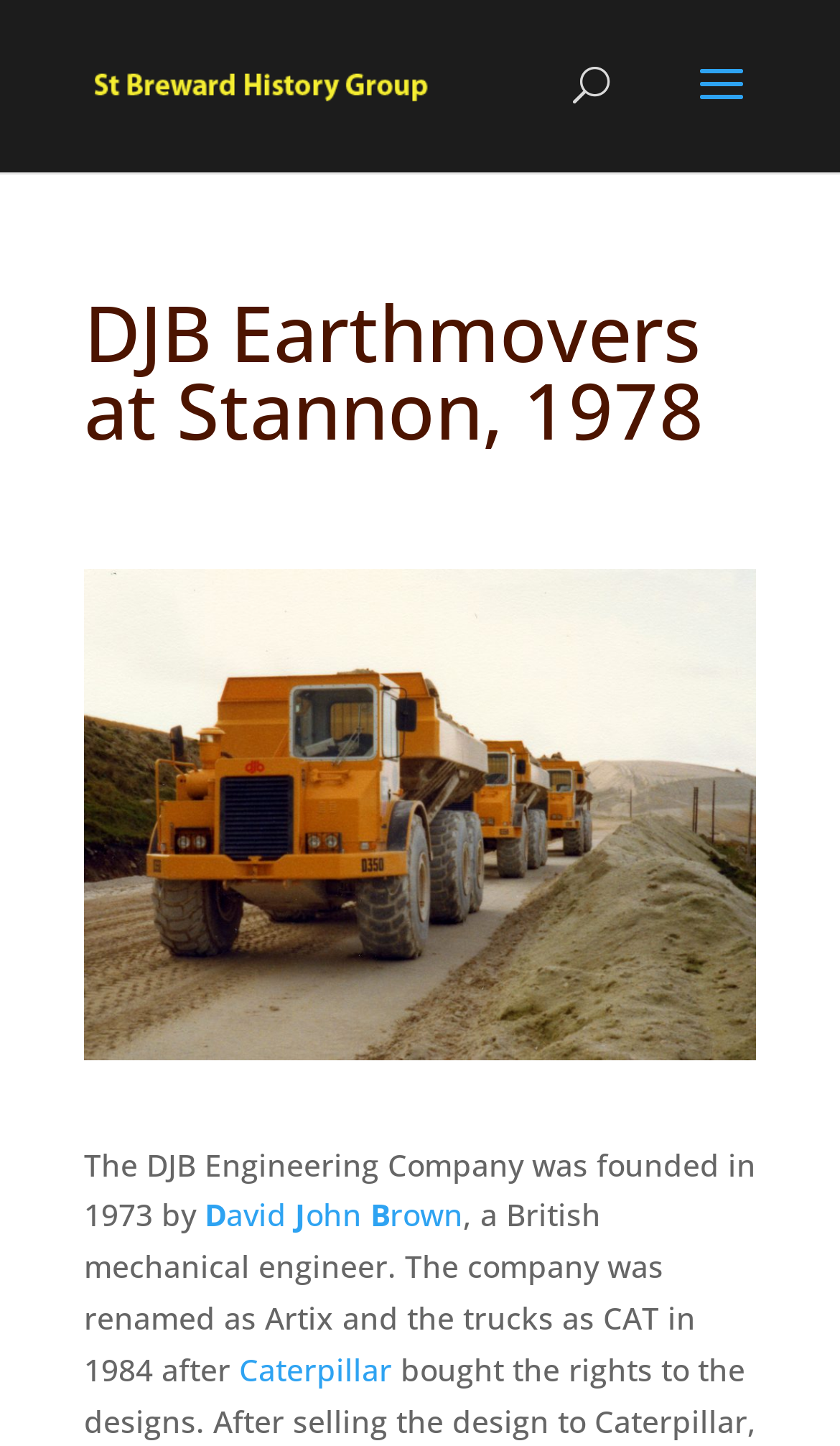What was the company renamed as in 1984?
Respond to the question with a single word or phrase according to the image.

Artix